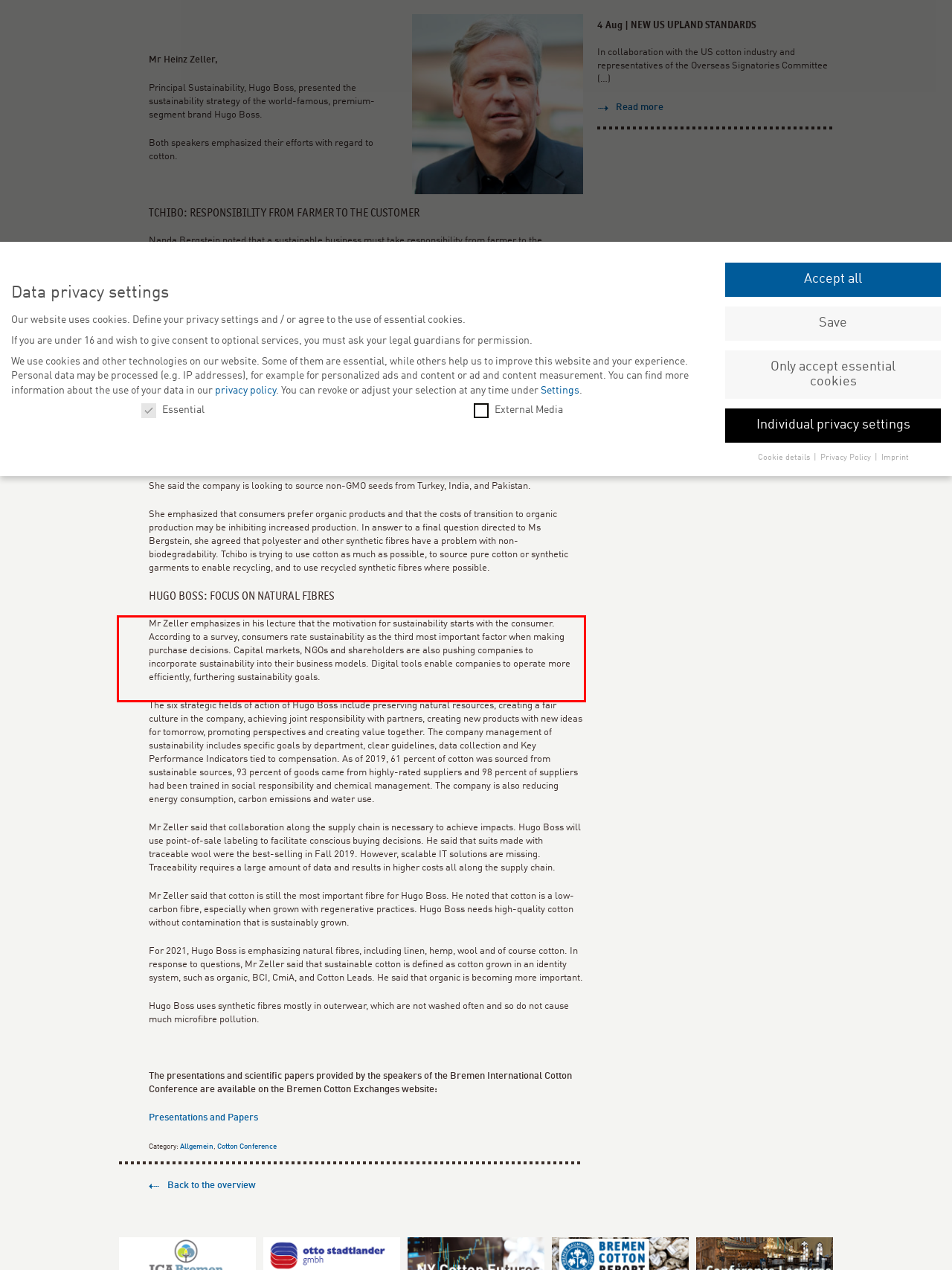You have a screenshot of a webpage, and there is a red bounding box around a UI element. Utilize OCR to extract the text within this red bounding box.

Mr Zeller emphasizes in his lecture that the motivation for sustainability starts with the consumer. According to a survey, consumers rate sustainability as the third most important factor when making purchase decisions. Capital markets, NGOs and shareholders are also pushing companies to incorporate sustainability into their business models. Digital tools enable companies to operate more efficiently, furthering sustainability goals.